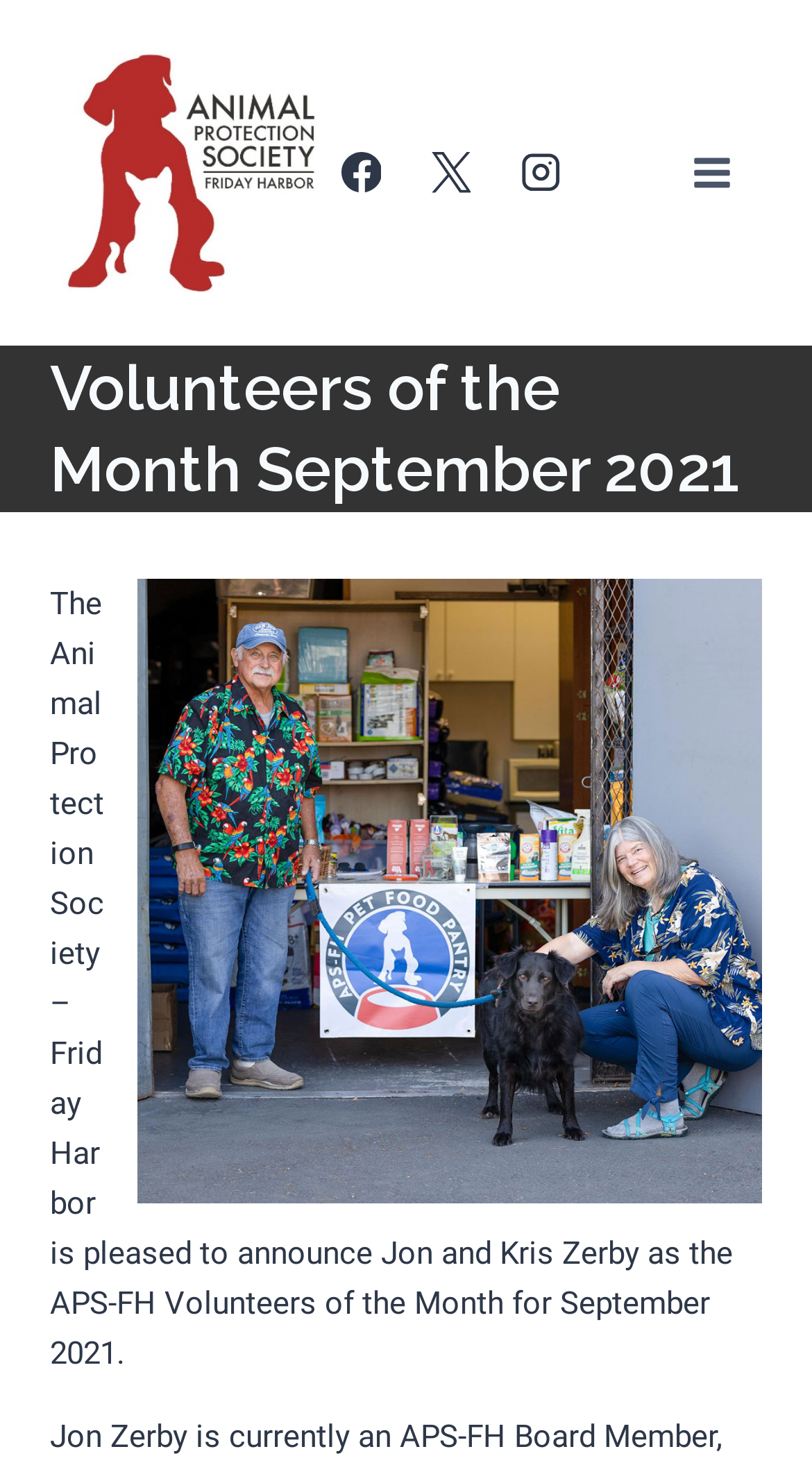Determine the heading of the webpage and extract its text content.

Volunteers of the Month September 2021